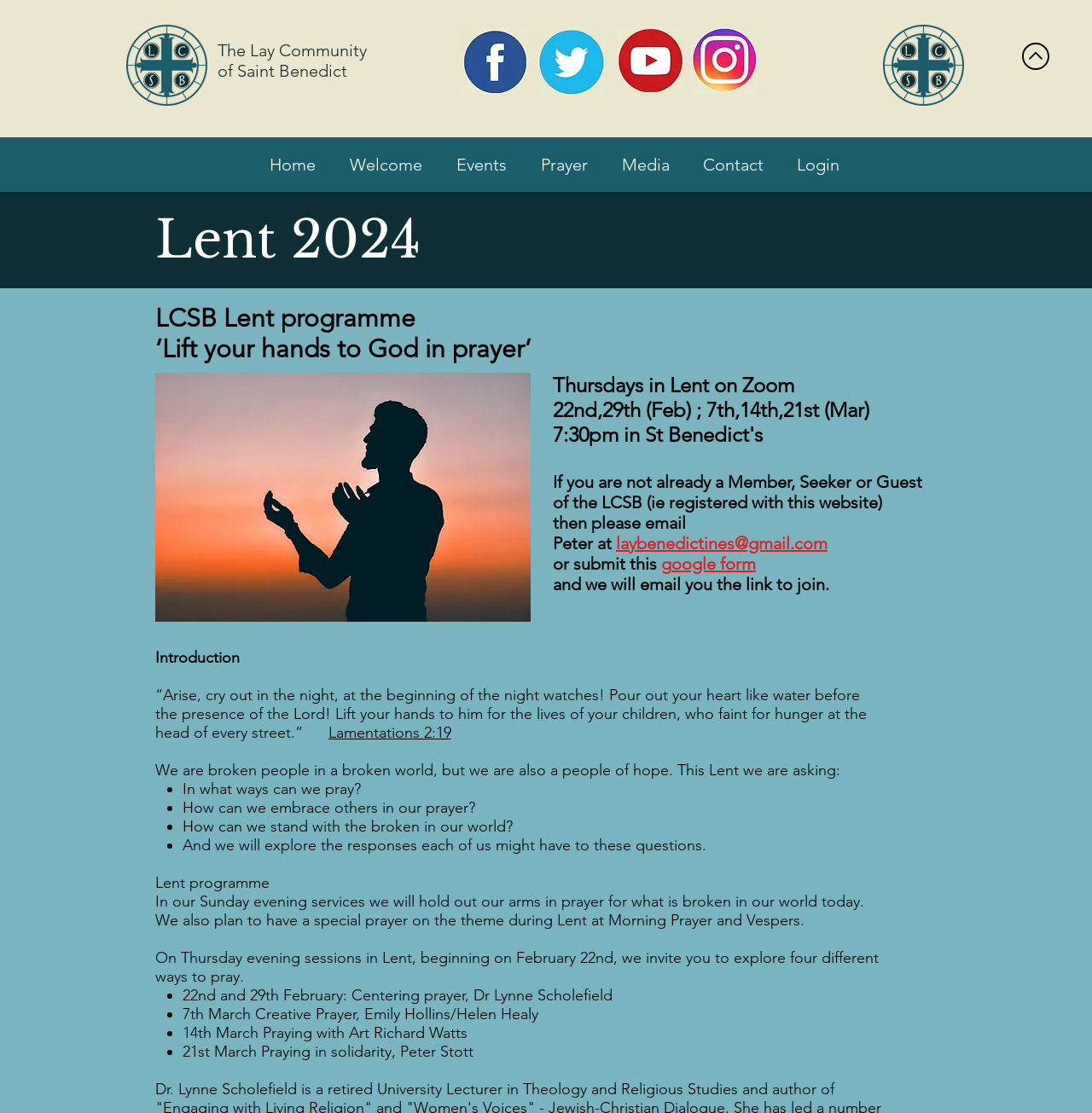Specify the bounding box coordinates of the area that needs to be clicked to achieve the following instruction: "Click the link to Lamentations 2:19".

[0.301, 0.65, 0.413, 0.667]